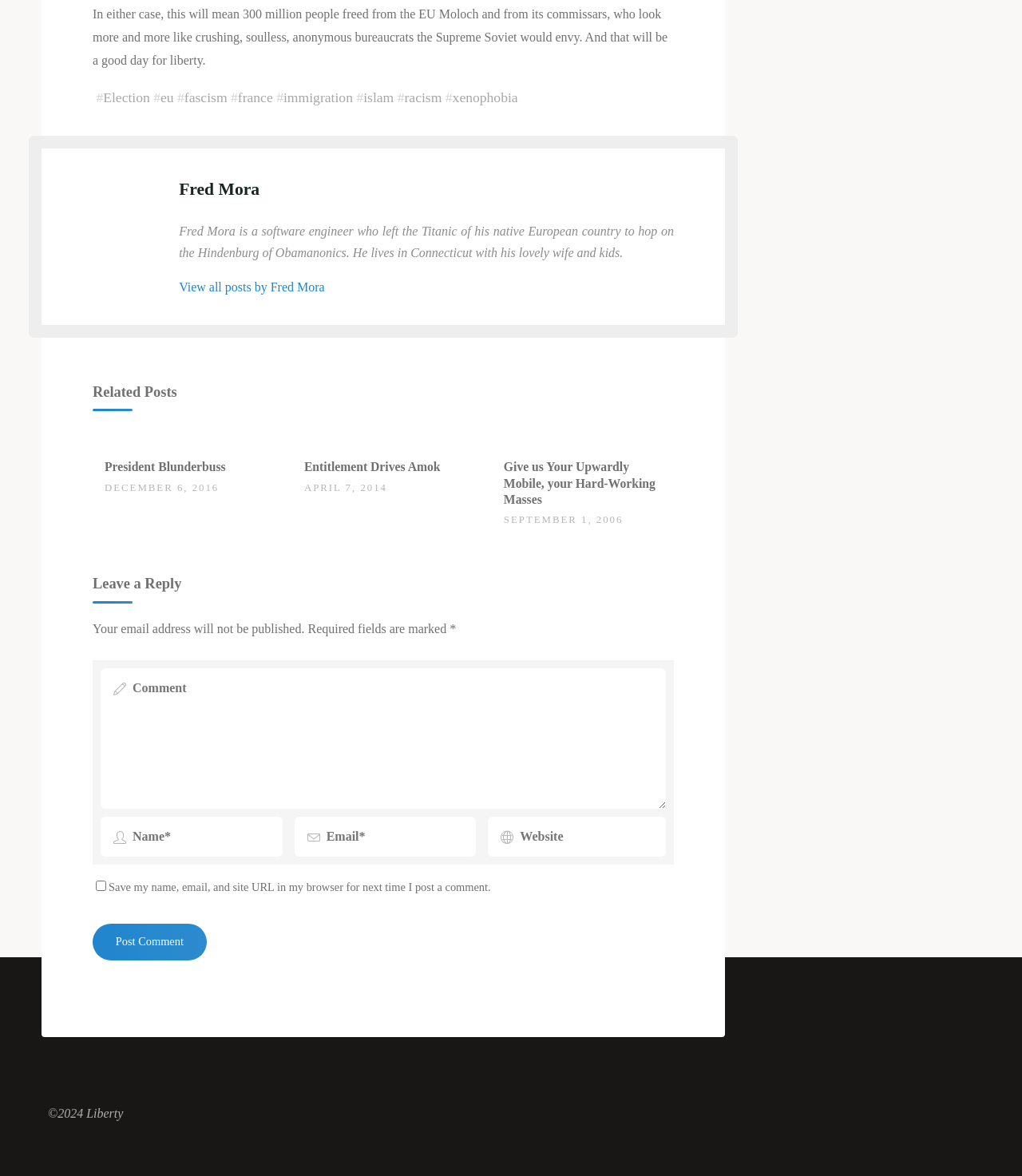Determine the bounding box coordinates of the clickable region to execute the instruction: "View all posts by Fred Mora". The coordinates should be four float numbers between 0 and 1, denoted as [left, top, right, bottom].

[0.175, 0.238, 0.318, 0.25]